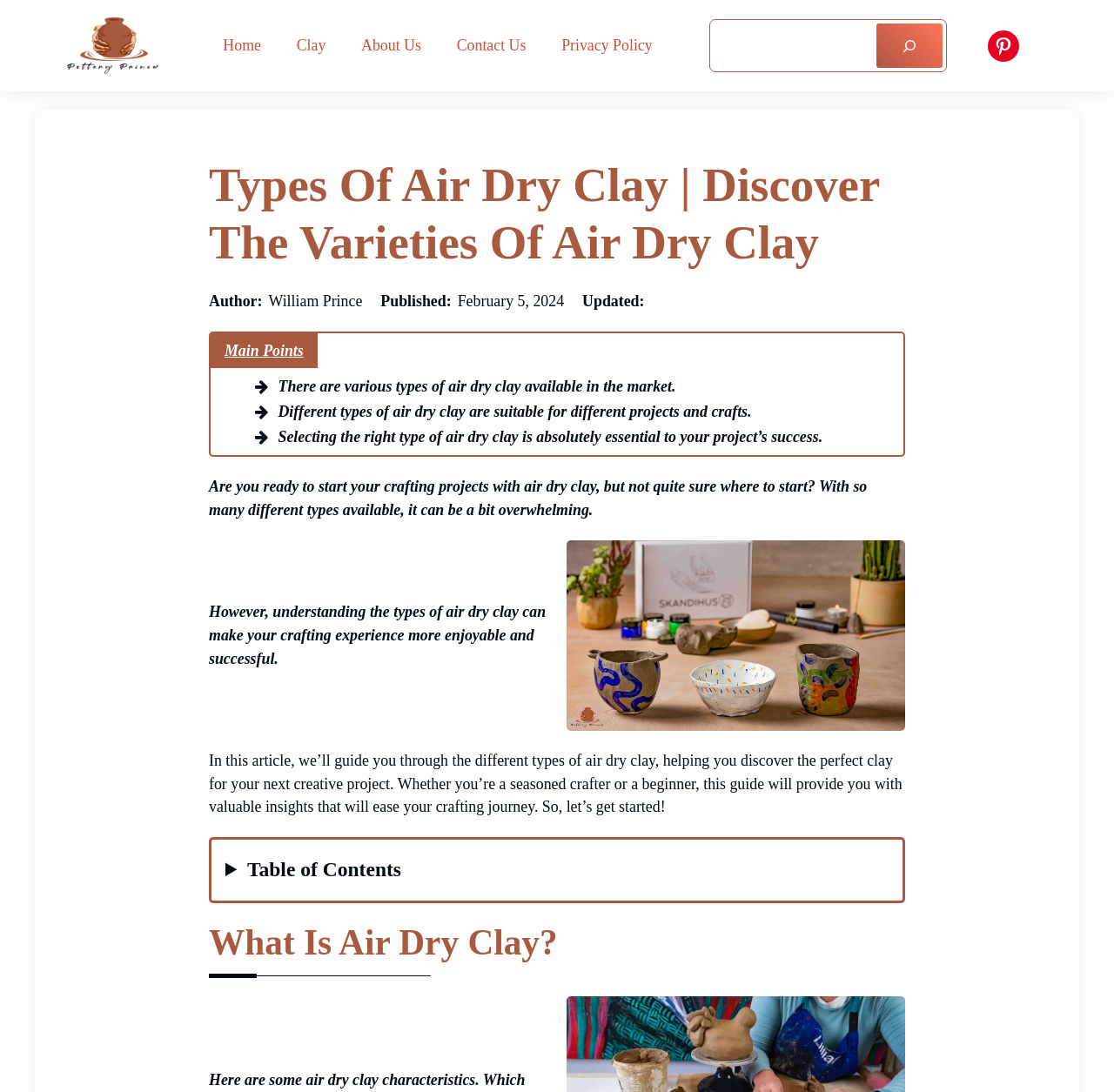Locate the bounding box coordinates of the clickable region necessary to complete the following instruction: "Click the 'Home' link". Provide the coordinates in the format of four float numbers between 0 and 1, i.e., [left, top, right, bottom].

[0.186, 0.023, 0.248, 0.06]